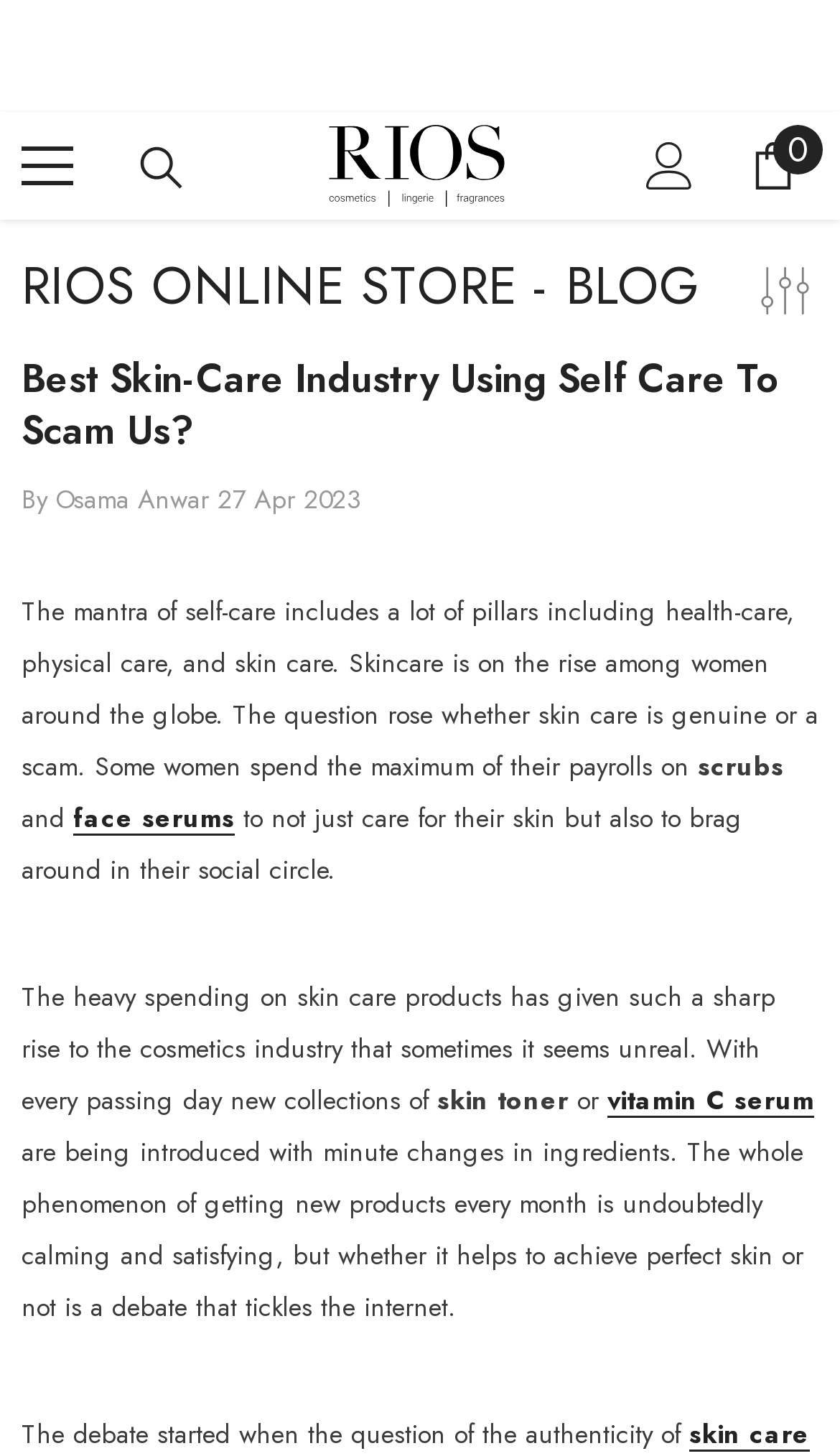Write a detailed summary of the webpage.

The webpage appears to be a blog post titled "Best Skin-Care Industry Using Self Care To Scam Us?" on the RIOS online store website. At the top left corner, there is a menu button and a disclosure triangle with a search icon. To the right of these elements, the website's logo "RIOS" is displayed along with a link to the website's homepage.

On the top right corner, there are three links: "Log in", "Cart 0 items", and an image icon next to each link. Below these links, there is a heading that reads "RIOS ONLINE STORE - BLOG". 

The main content of the blog post starts with a heading that repeats the title of the post. Below the title, there is information about the author, "Osama Anwar", and the date of publication, "27 Apr 2023". The article then begins, discussing the concept of self-care and its relation to skin care. The text is divided into several paragraphs, with links to specific skin care products such as "face serums" and "vitamin C serum" embedded within the text.

Throughout the article, there are mentions of various skin care products, including scrubs and skin toner, and how the cosmetics industry has seen a significant rise in sales. The author questions the authenticity of the skin care industry, sparking a debate about whether these products truly help achieve perfect skin.